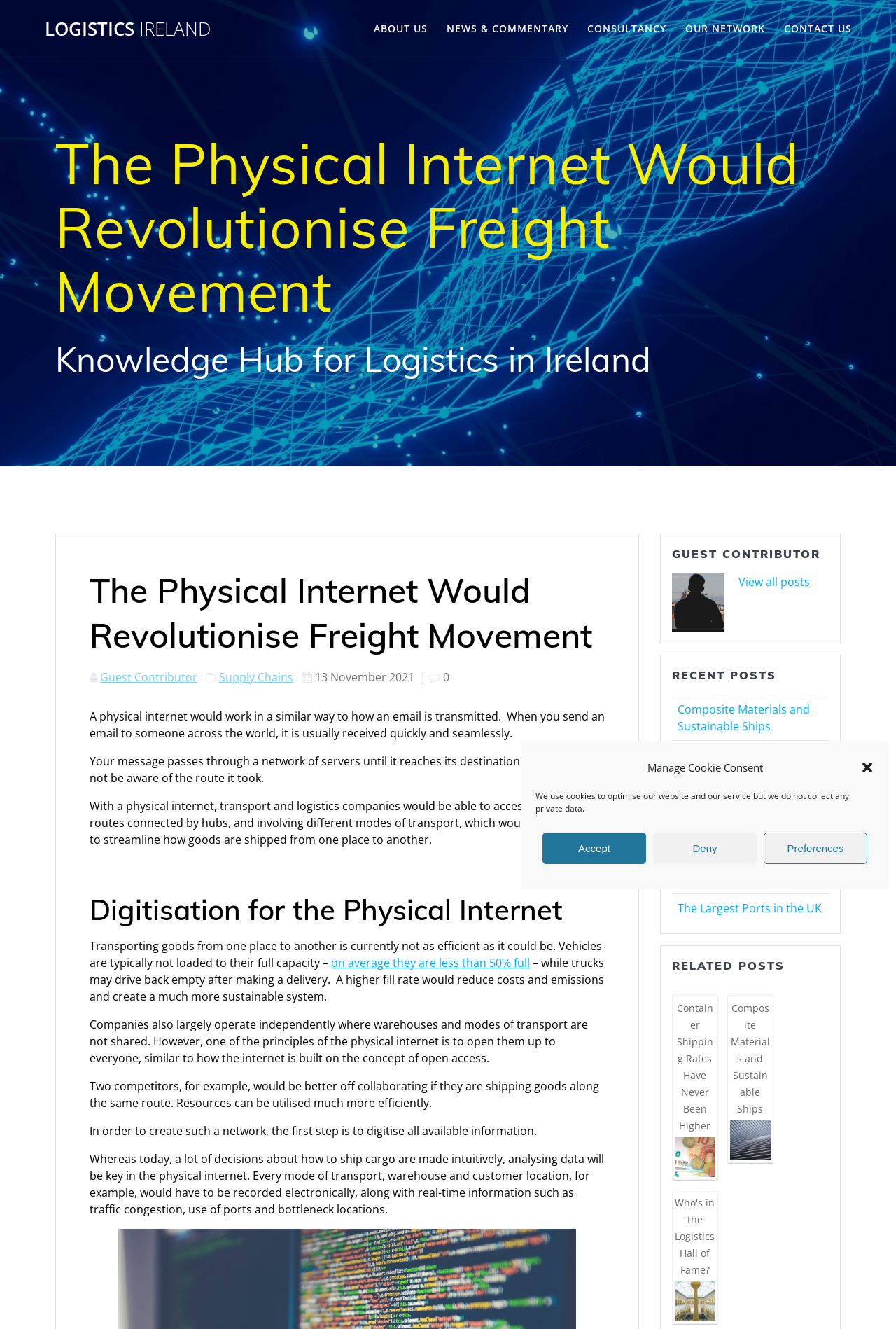Find the bounding box coordinates for the element described here: "020-3918 6146".

None